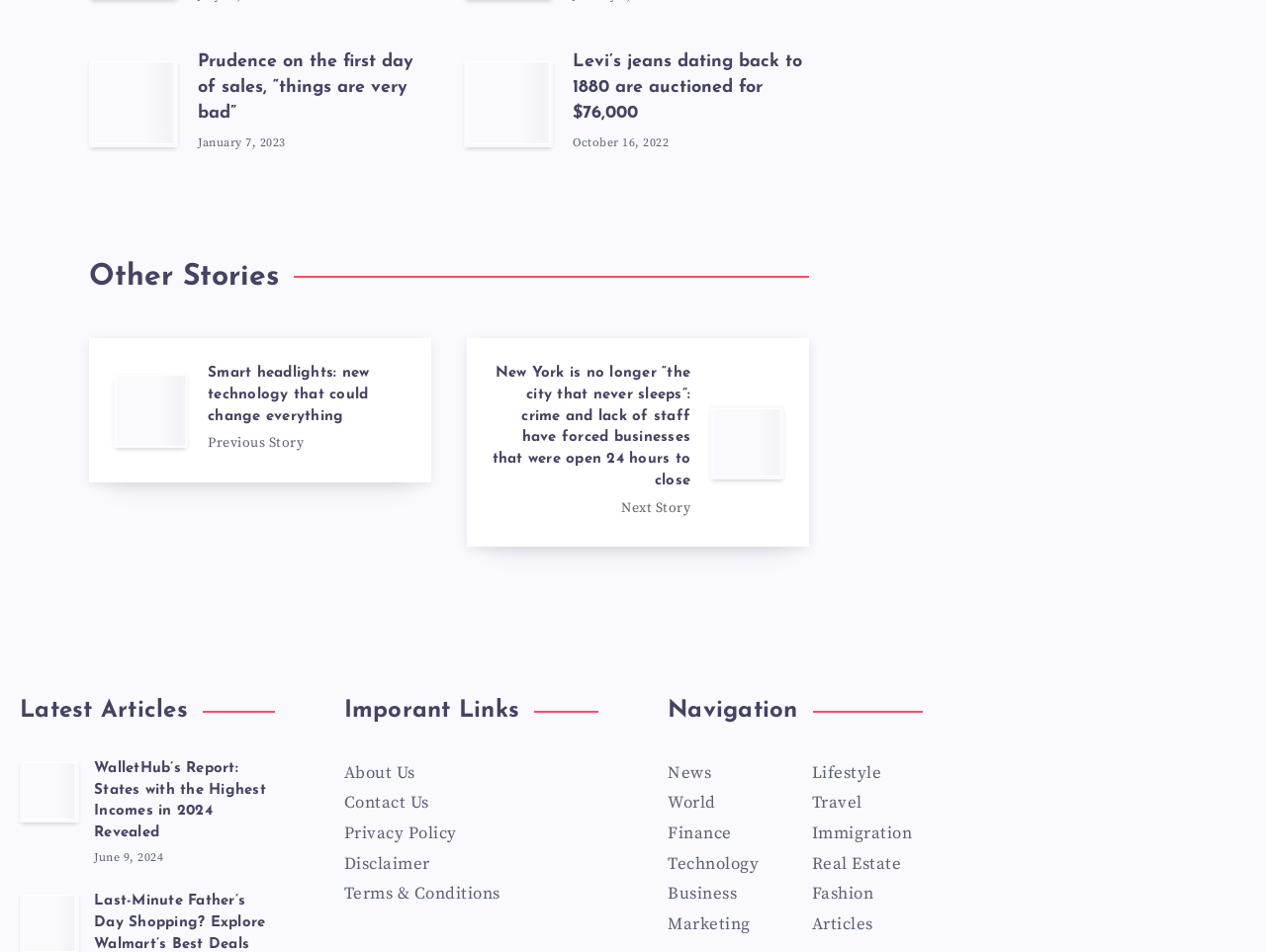Please identify the bounding box coordinates of the clickable area that will allow you to execute the instruction: "go to June 2023 archives".

None